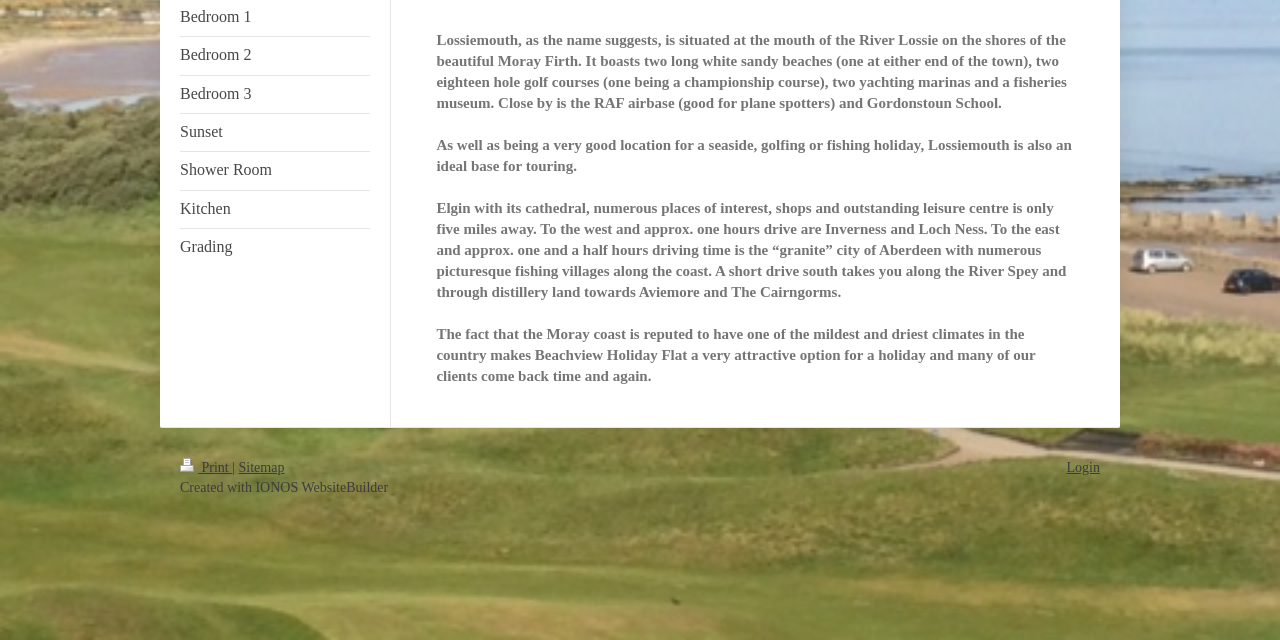Locate the bounding box of the user interface element based on this description: "Bedroom 2".

[0.141, 0.057, 0.289, 0.118]